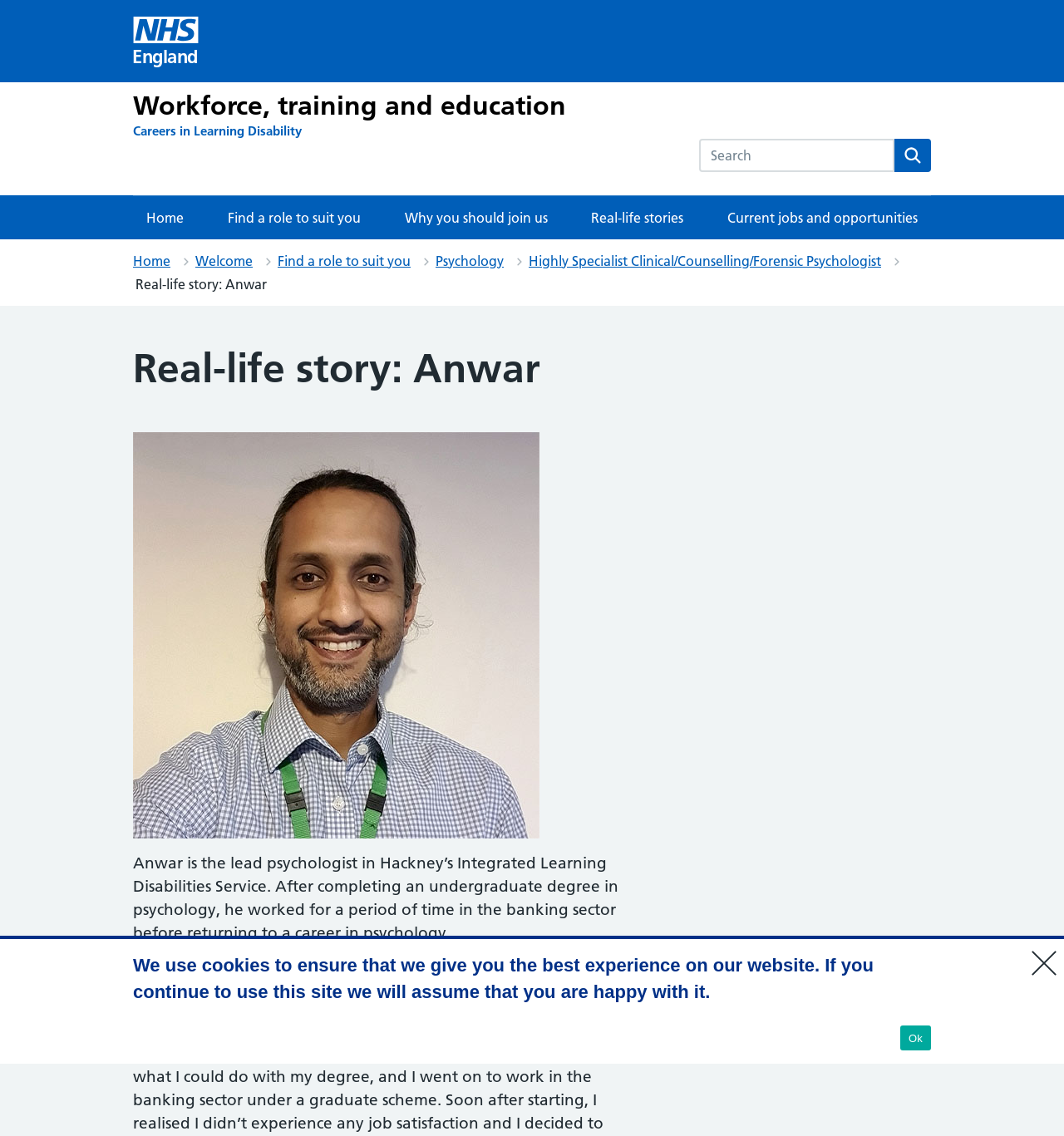Identify the bounding box coordinates of the element to click to follow this instruction: 'Search this website'. Ensure the coordinates are four float values between 0 and 1, provided as [left, top, right, bottom].

[0.657, 0.122, 0.875, 0.151]